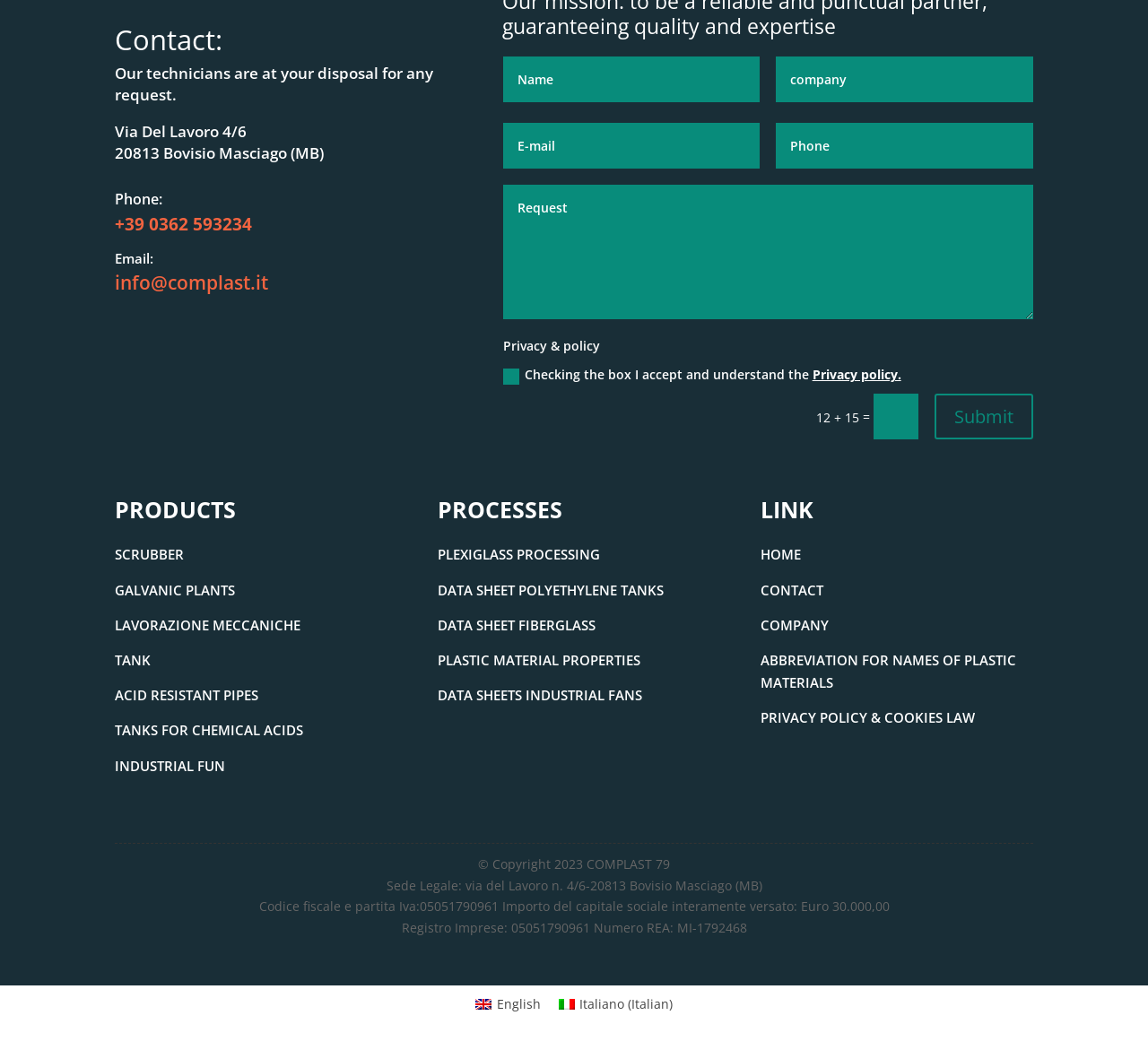Determine the bounding box coordinates of the clickable element to complete this instruction: "Enter your email address". Provide the coordinates in the format of four float numbers between 0 and 1, [left, top, right, bottom].

[0.1, 0.257, 0.234, 0.281]